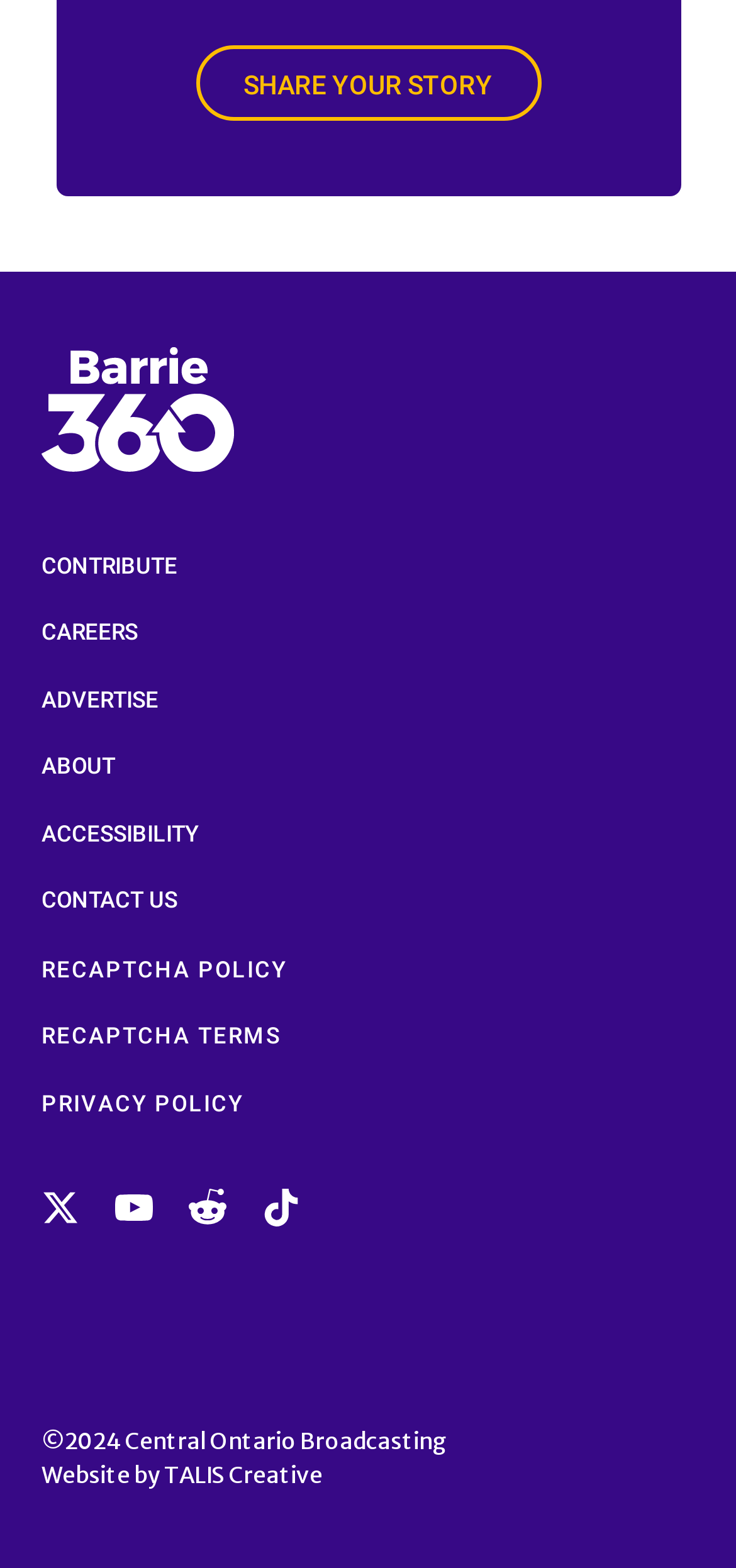What is the name of the company that developed the webpage? Examine the screenshot and reply using just one word or a brief phrase.

TALIS Creative